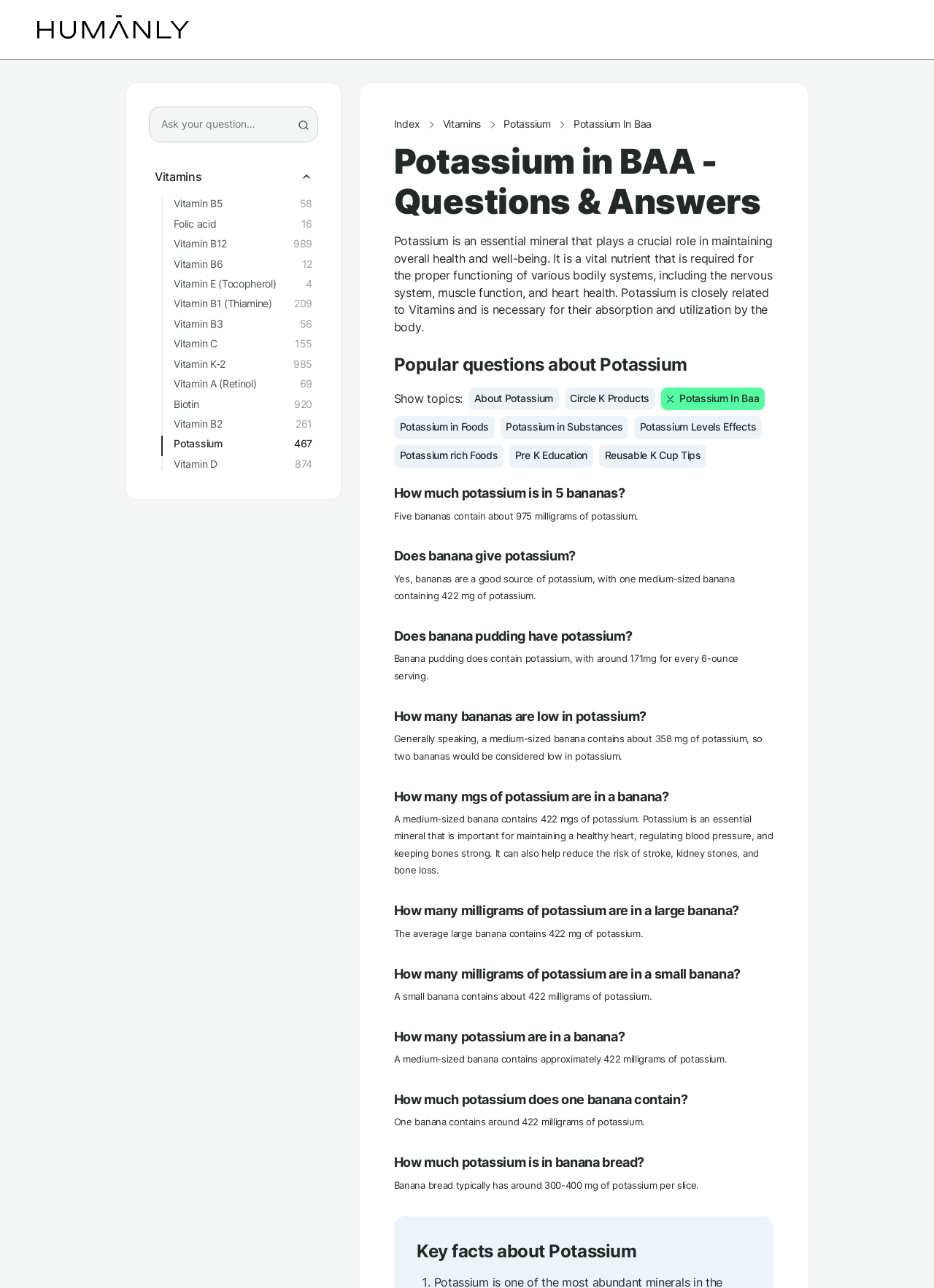Can you provide the bounding box coordinates for the element that should be clicked to implement the instruction: "Click on Vitamins"?

[0.166, 0.133, 0.334, 0.143]